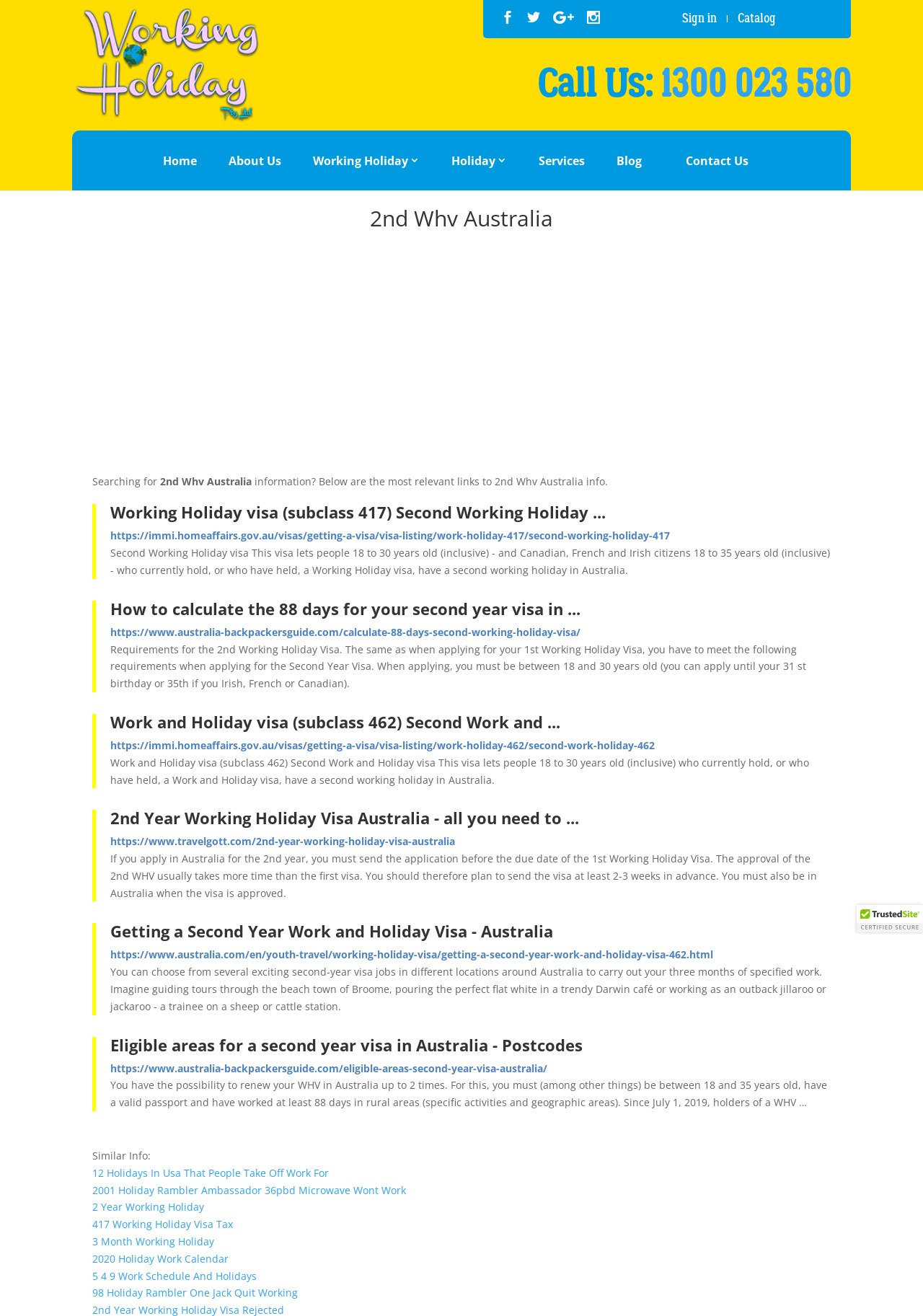Determine the bounding box for the described UI element: "Home".

[0.176, 0.118, 0.213, 0.141]